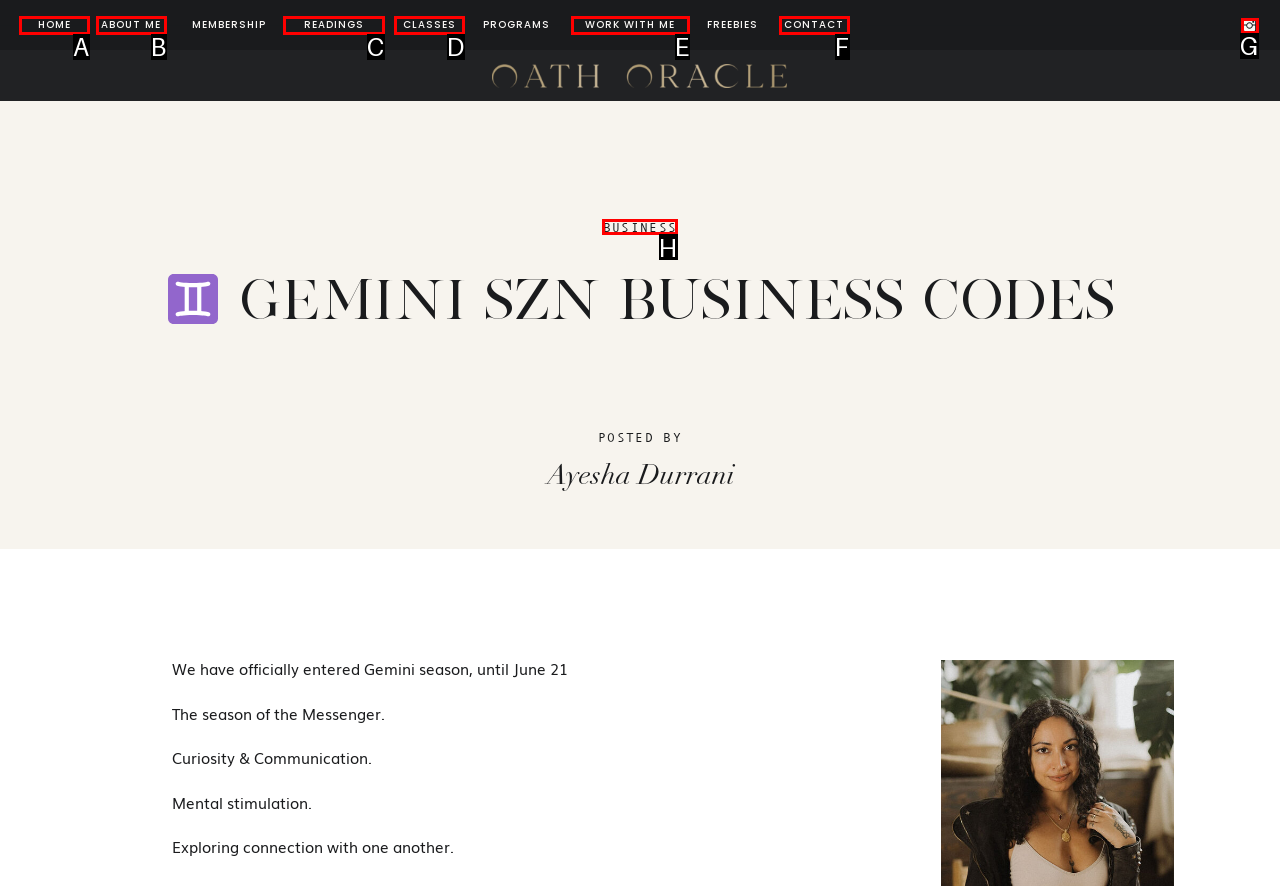Select the UI element that should be clicked to execute the following task: read business codes
Provide the letter of the correct choice from the given options.

H